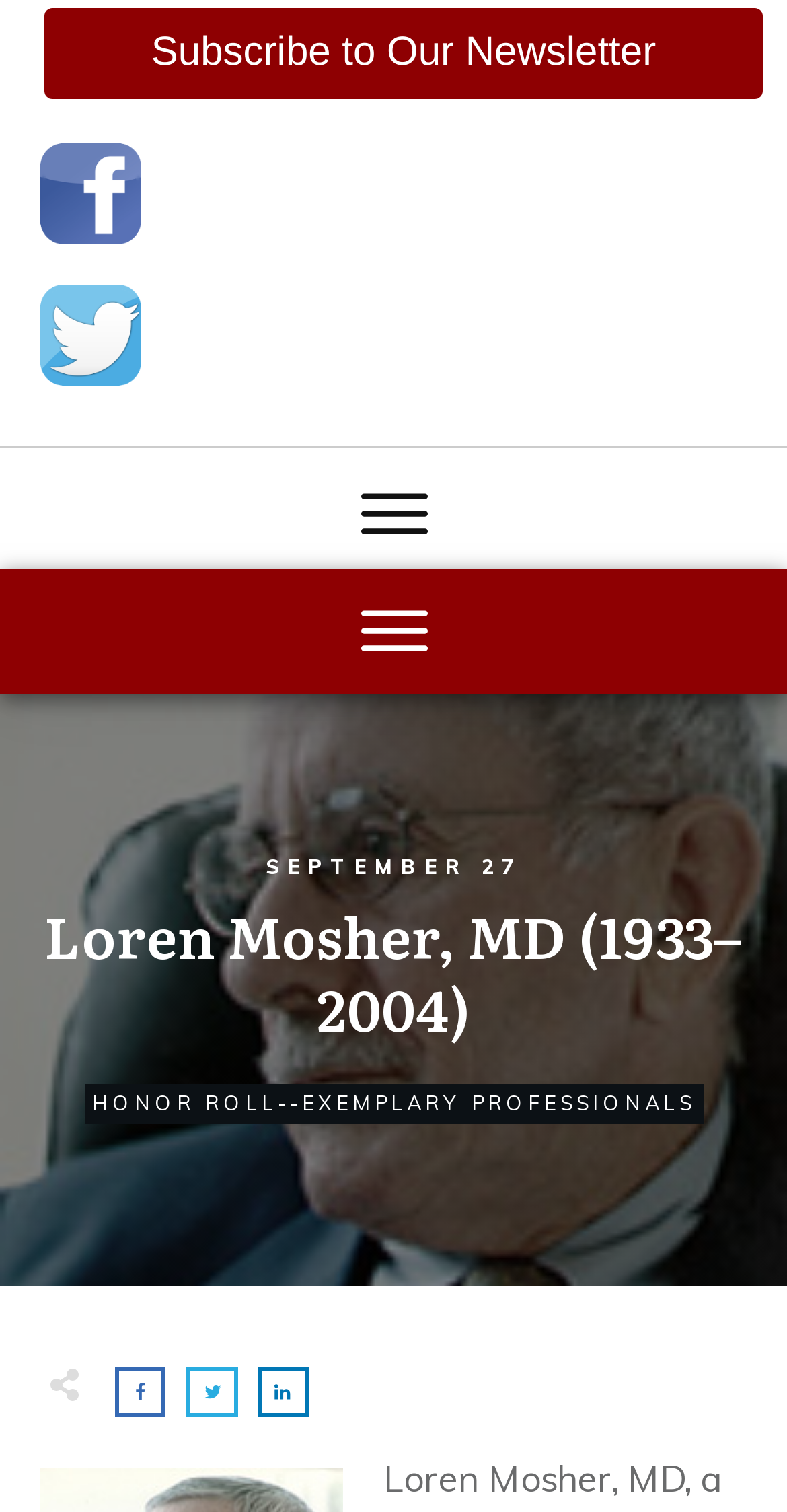Specify the bounding box coordinates (top-left x, top-left y, bottom-right x, bottom-right y) of the UI element in the screenshot that matches this description: Honor Roll--Exemplary Professionals

[0.117, 0.721, 0.883, 0.739]